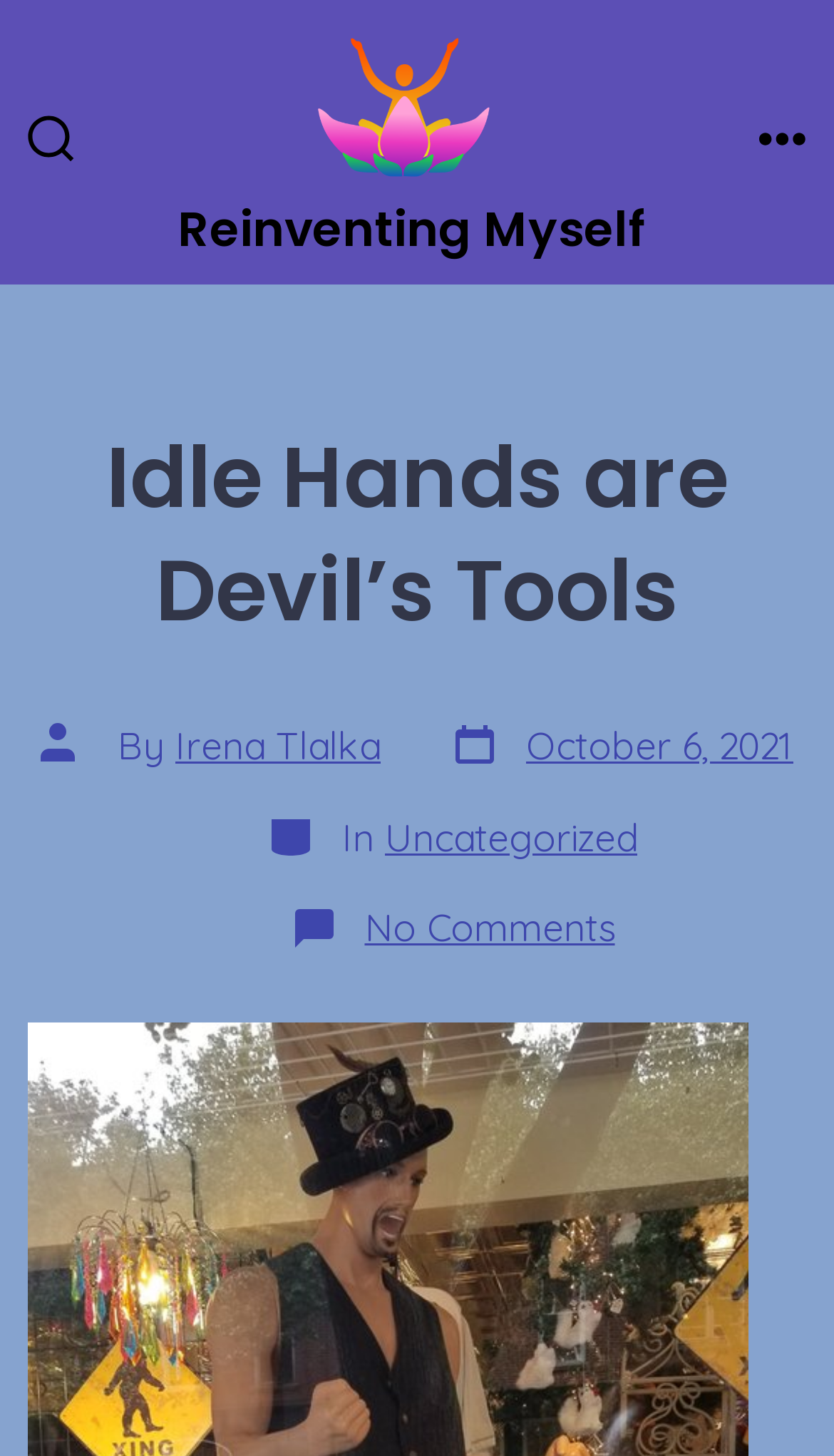Provide a single word or phrase answer to the question: 
What is the category of the post?

Uncategorized